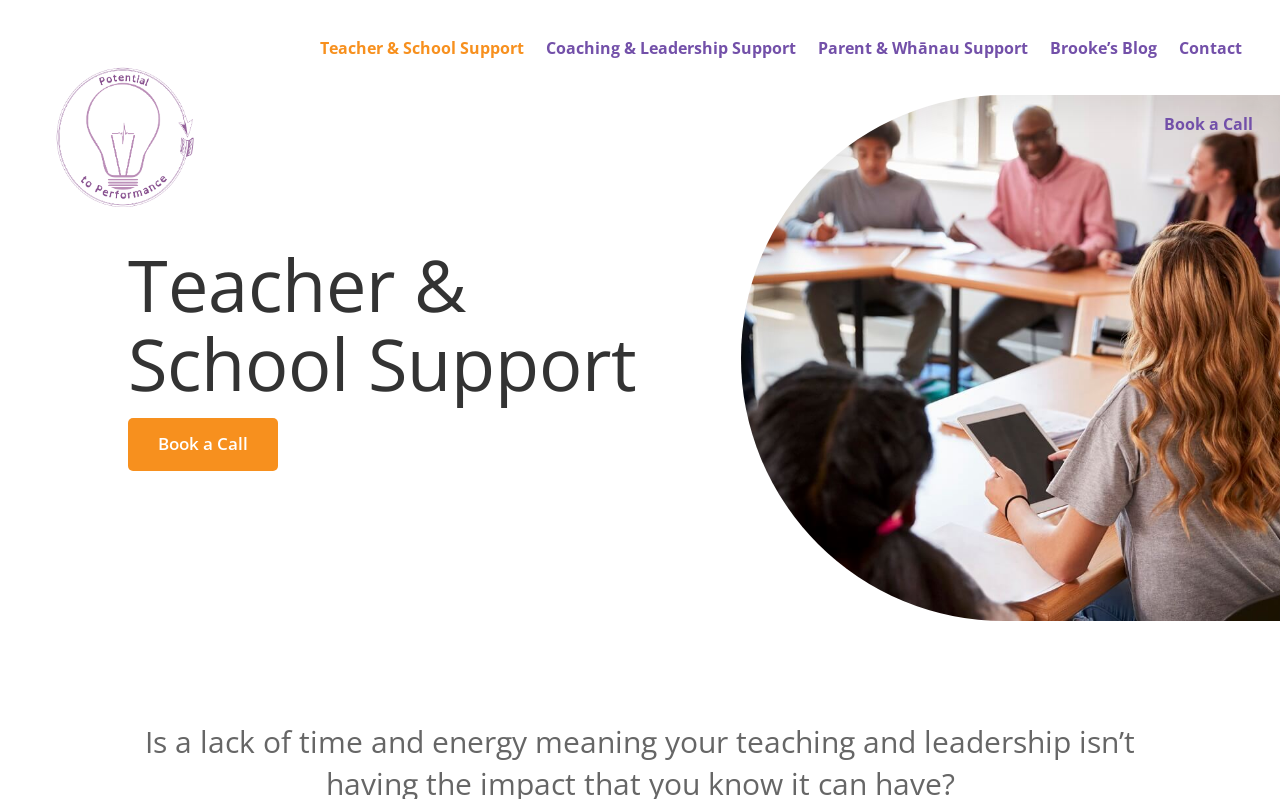What is the position of the 'Parent & Whānau Support' link?
Refer to the image and answer the question using a single word or phrase.

third